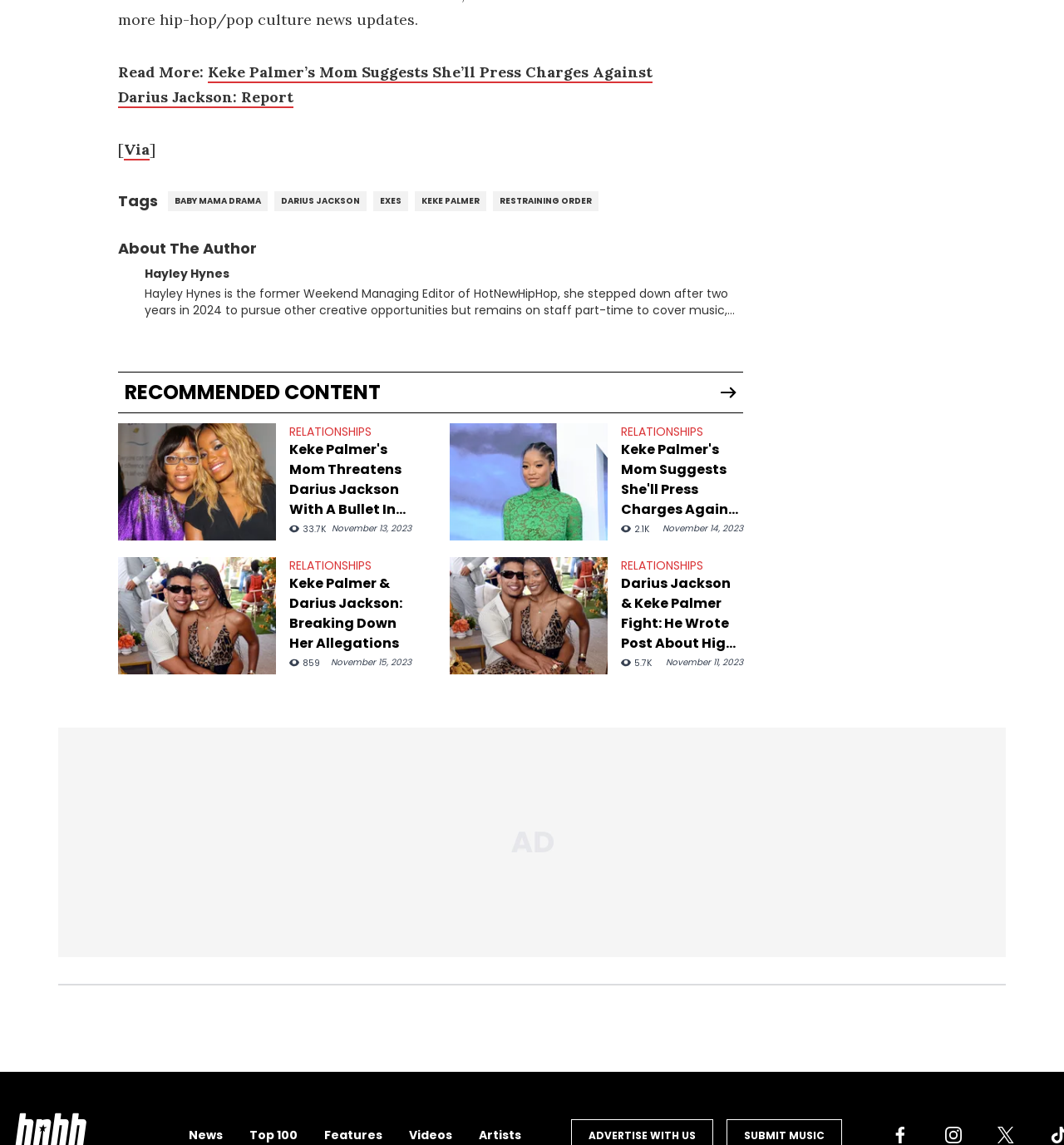Determine the bounding box coordinates of the element's region needed to click to follow the instruction: "Follow us on Facebook". Provide these coordinates as four float numbers between 0 and 1, formatted as [left, top, right, bottom].

[0.837, 0.984, 0.855, 0.998]